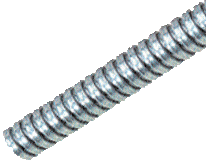Utilize the details in the image to thoroughly answer the following question: What is the purpose of the conduit?

The conduit serves as a protective armoring for wires, ensuring safety and longevity in environments where mechanical interference might occur, which means it provides a safeguard against damage to the wires.